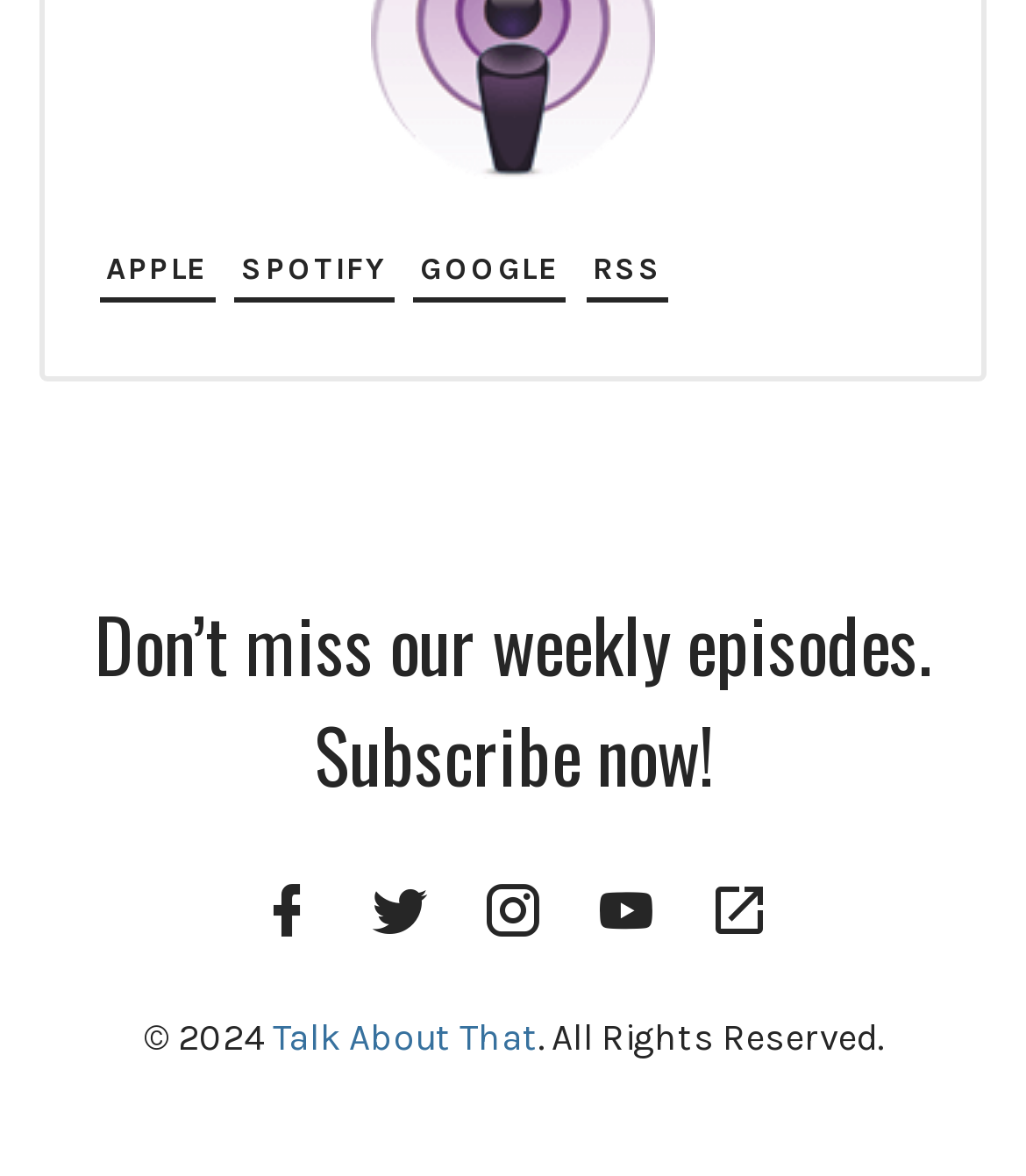What is the call-to-action for the weekly episodes?
Using the visual information, answer the question in a single word or phrase.

Subscribe now